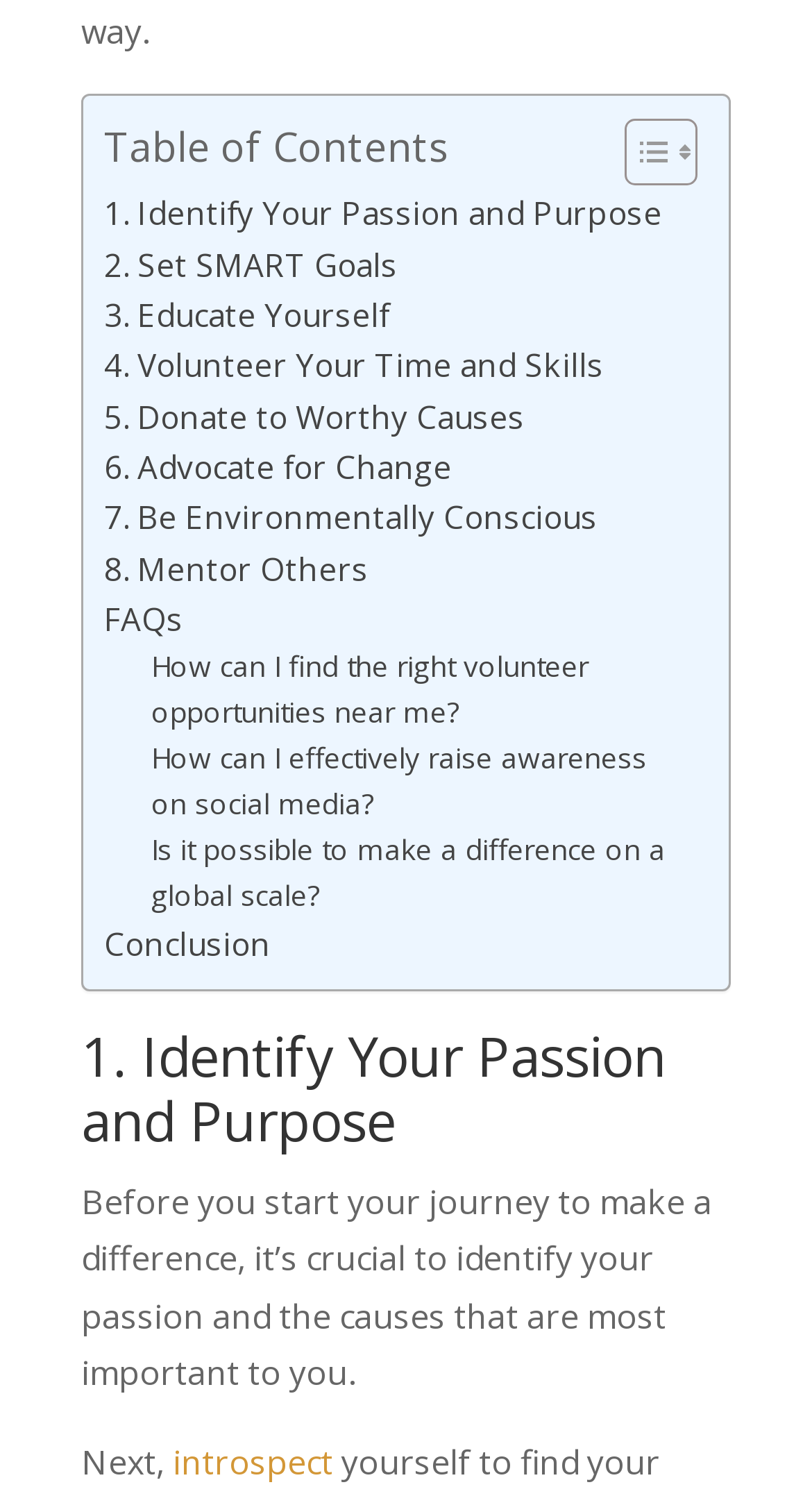How many links are there in the Table of Contents?
Give a single word or phrase as your answer by examining the image.

8